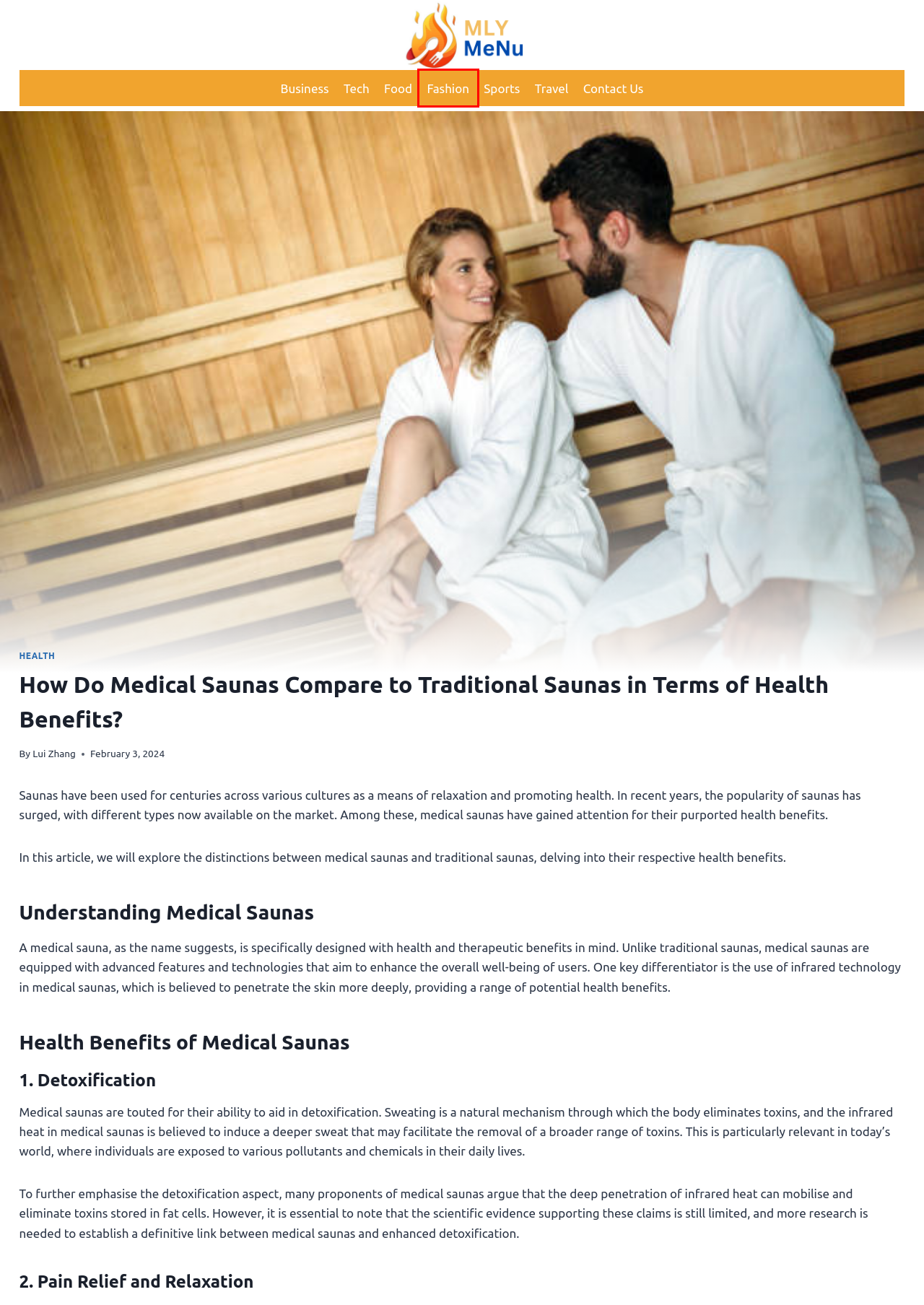Given a webpage screenshot with a red bounding box around a UI element, choose the webpage description that best matches the new webpage after clicking the element within the bounding box. Here are the candidates:
A. Food Archives - MLY Menu
B. Contact Us - MLY Menu
C. Tech Archives - MLY Menu
D. MLY Menu - All Malaysia Restaurant & Cafe Menu List - MLY Menu
E. Health Archives - MLY Menu
F. Travel Archives - MLY Menu
G. Sports Archives - MLY Menu
H. Fashion Archives - MLY Menu

H